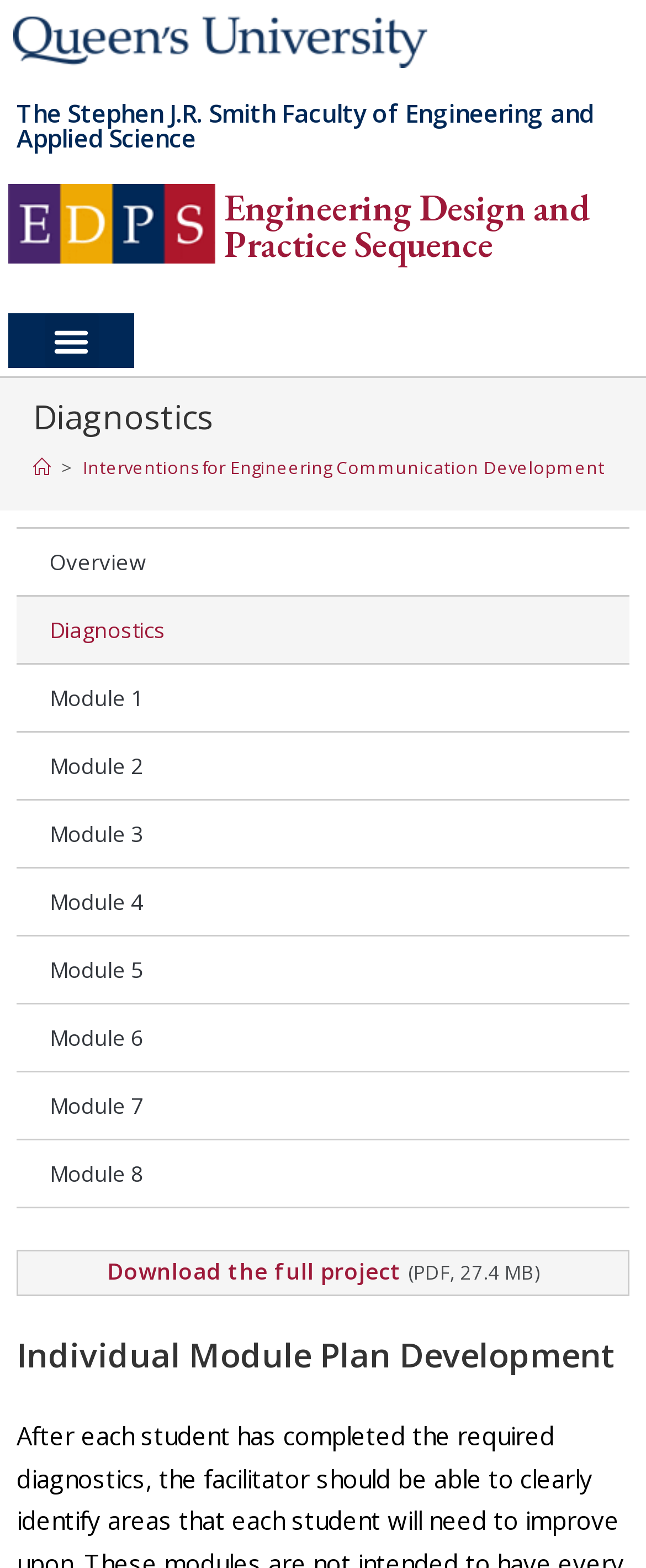Specify the bounding box coordinates of the region I need to click to perform the following instruction: "View the Individual Module Plan Development section". The coordinates must be four float numbers in the range of 0 to 1, i.e., [left, top, right, bottom].

[0.026, 0.848, 0.974, 0.882]